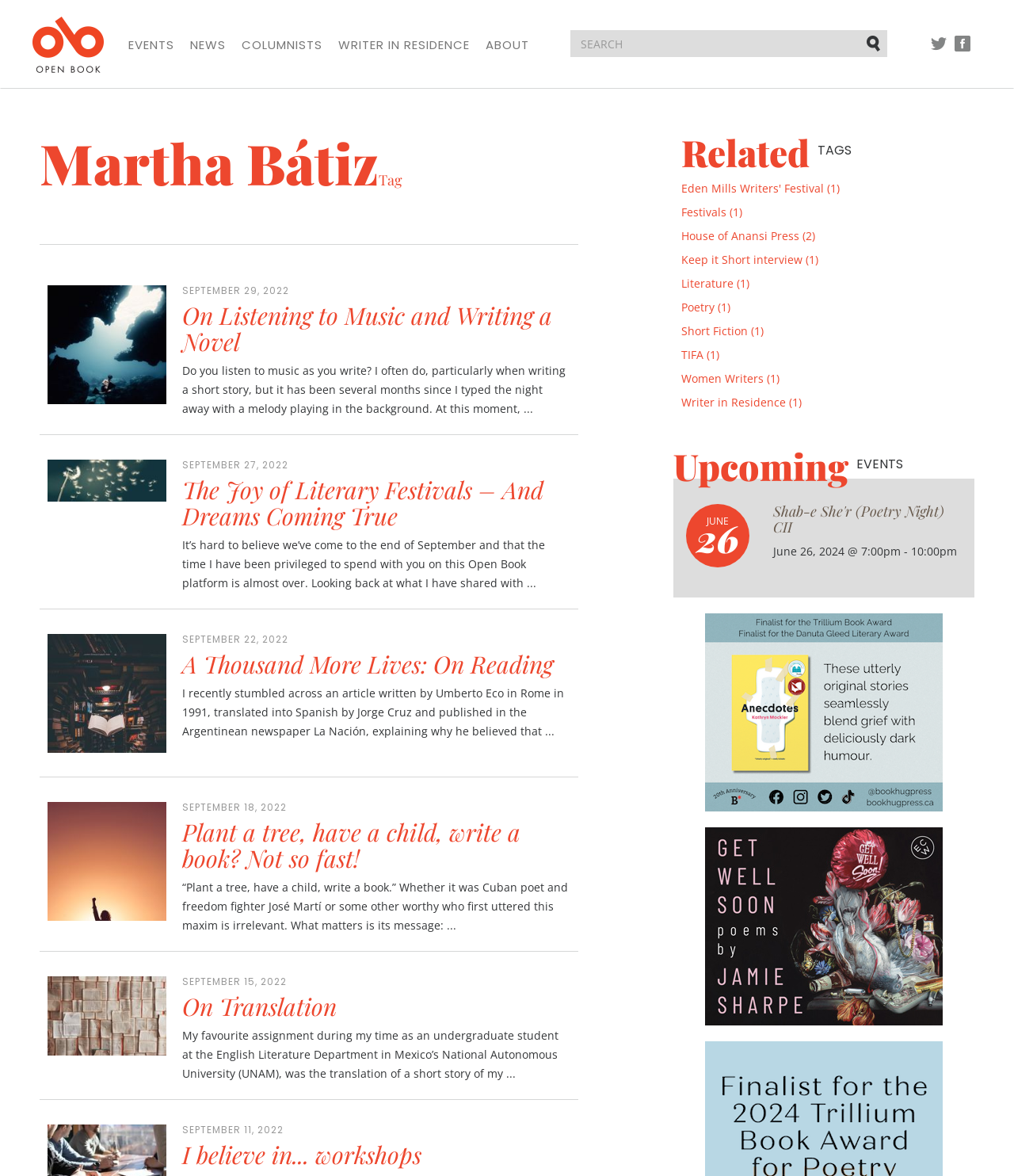Determine the bounding box coordinates of the target area to click to execute the following instruction: "Visit the 'NEWS' page."

[0.188, 0.032, 0.223, 0.045]